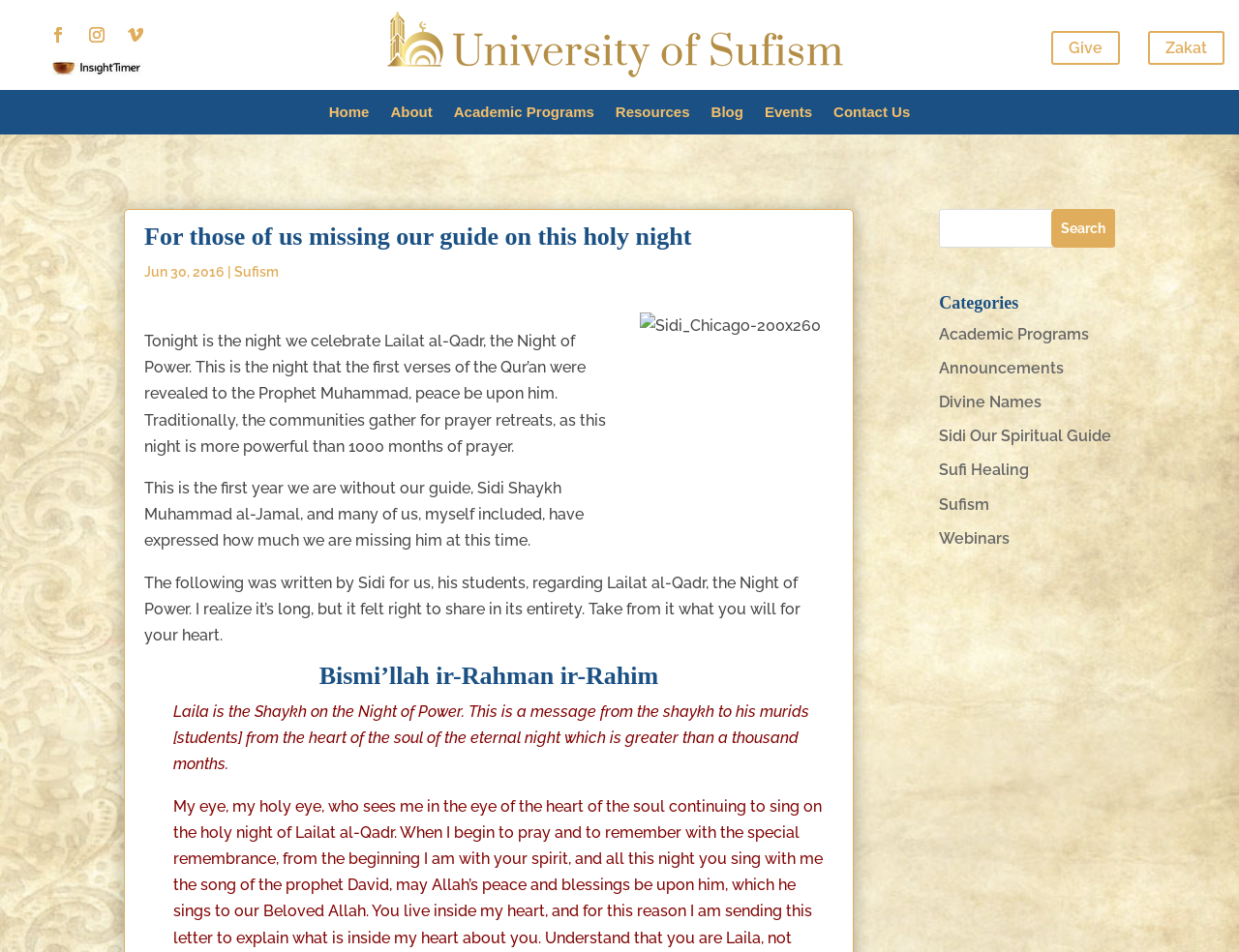Please identify the bounding box coordinates of the element that needs to be clicked to execute the following command: "Go to the 'Home' page". Provide the bounding box using four float numbers between 0 and 1, formatted as [left, top, right, bottom].

[0.265, 0.111, 0.298, 0.133]